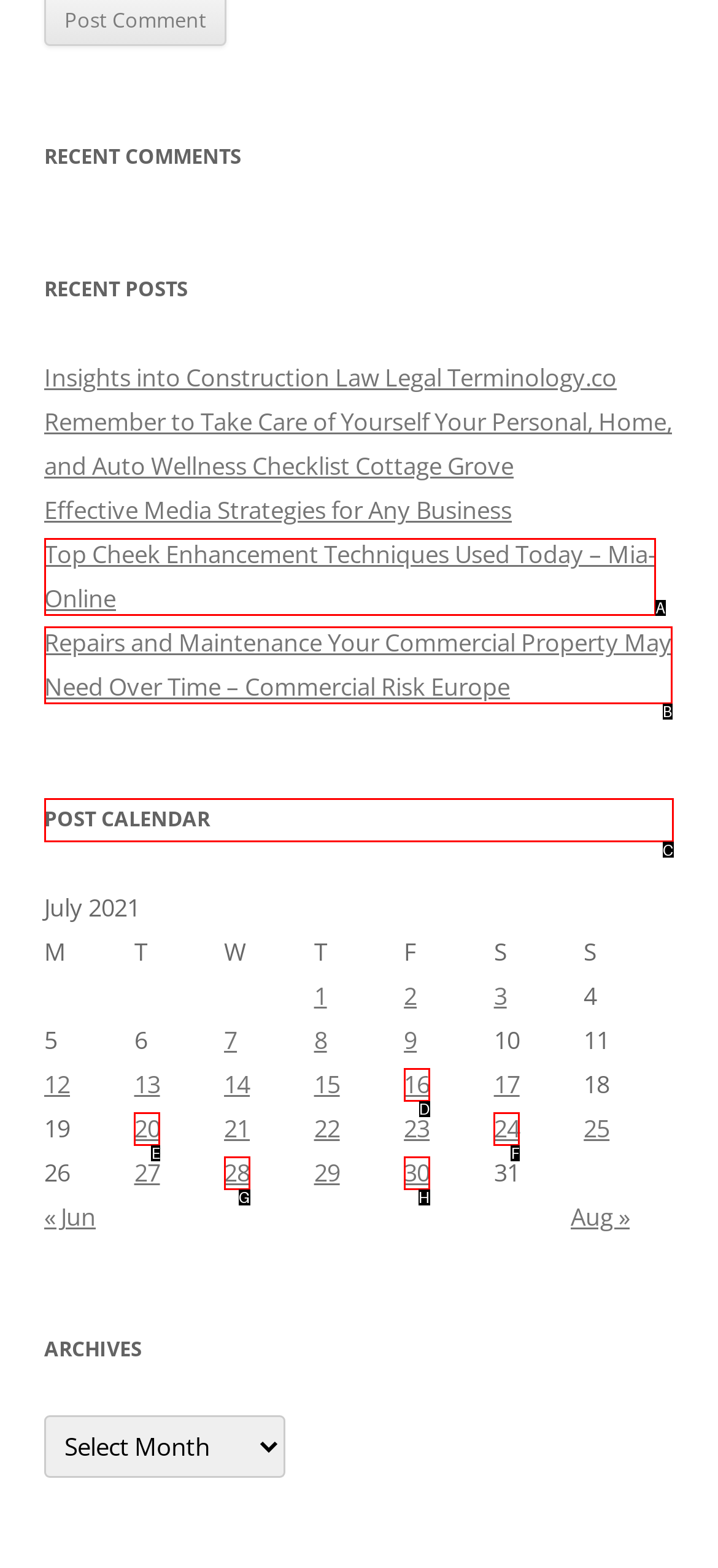Determine which HTML element I should select to execute the task: Check post calendar for July 2021
Reply with the corresponding option's letter from the given choices directly.

C